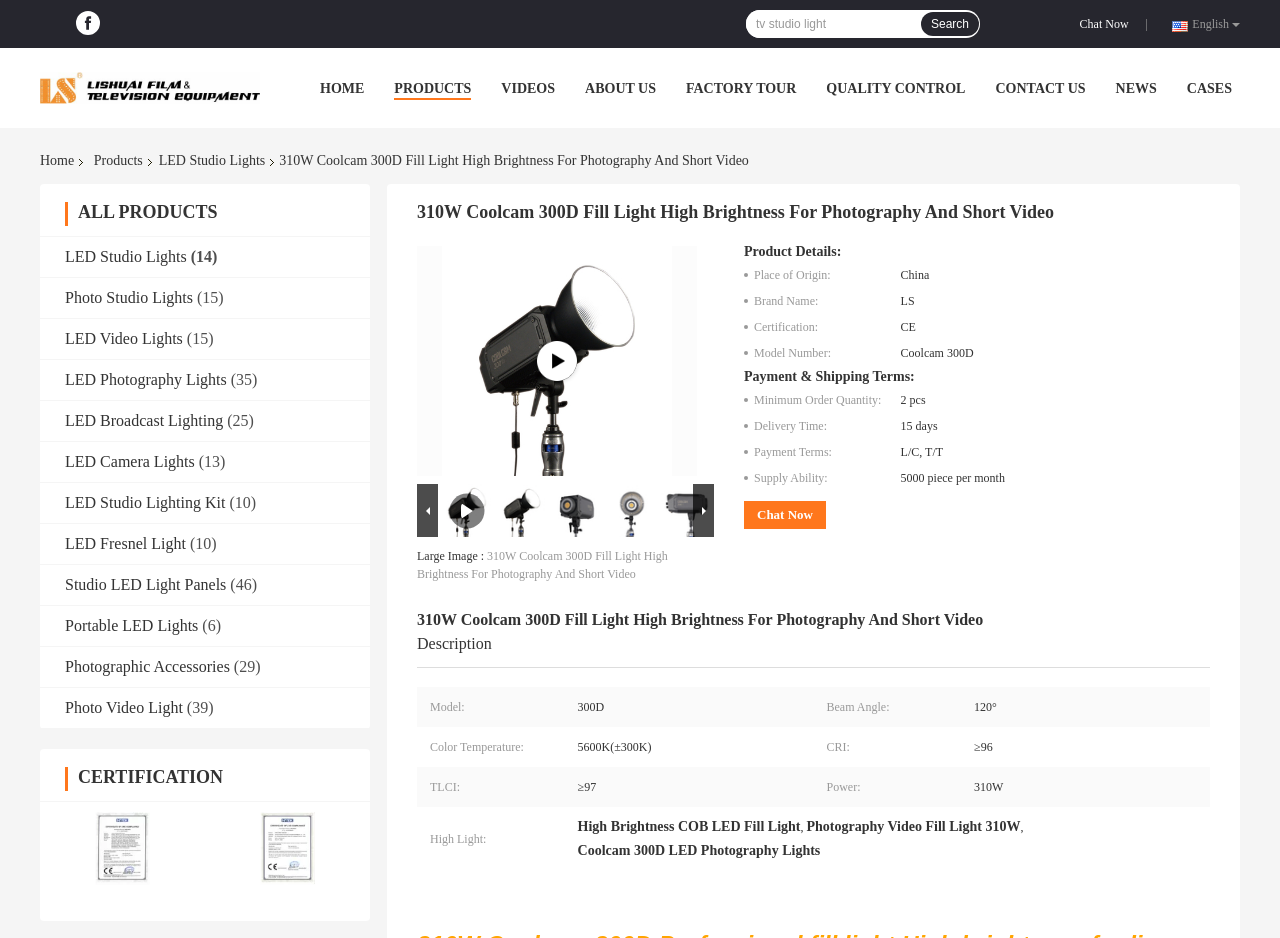Please find the bounding box coordinates of the element that you should click to achieve the following instruction: "Search for products". The coordinates should be presented as four float numbers between 0 and 1: [left, top, right, bottom].

[0.583, 0.011, 0.72, 0.041]